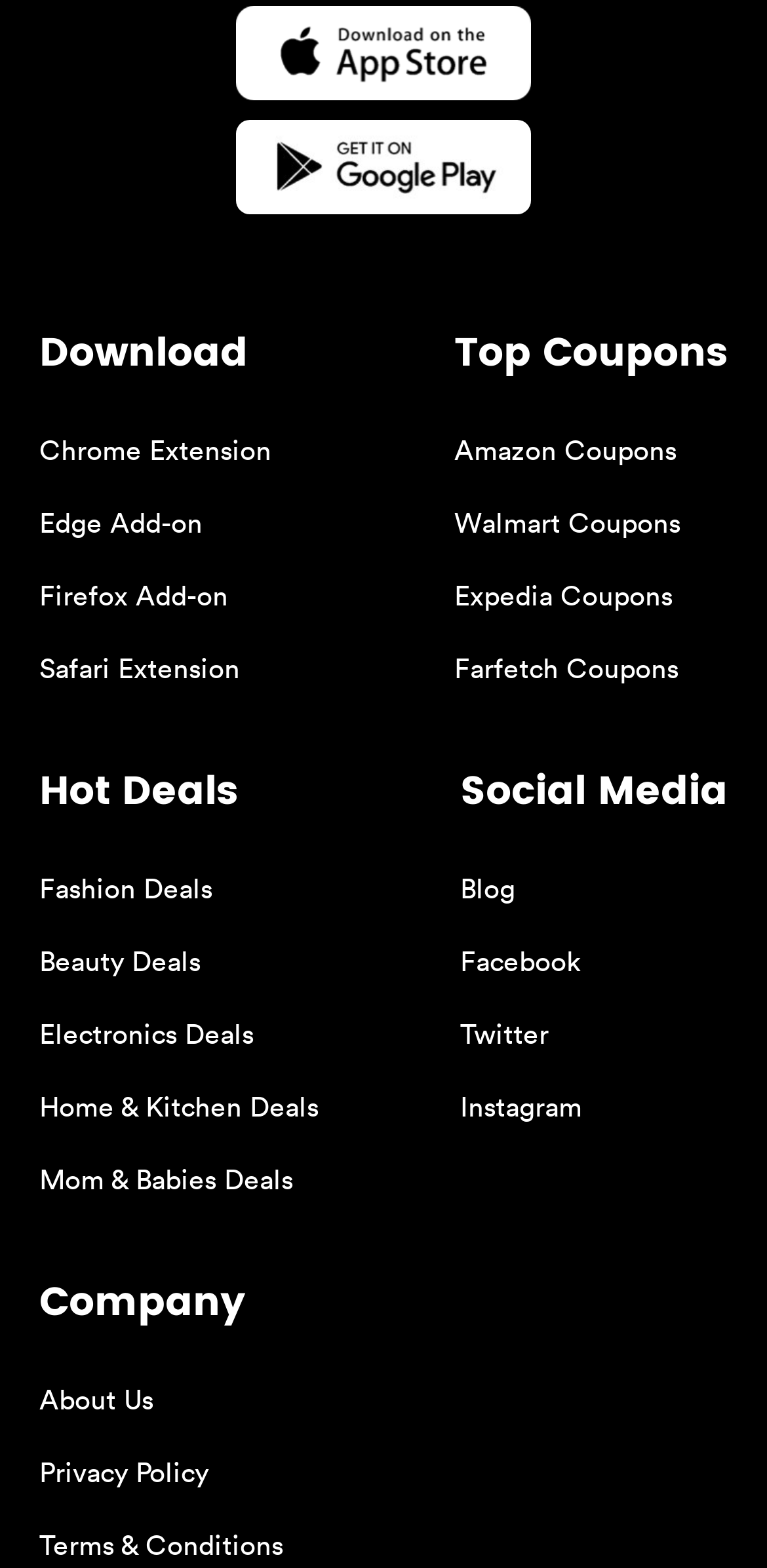Please give a concise answer to this question using a single word or phrase: 
What is the last type of deal listed?

Mom & Babies Deals